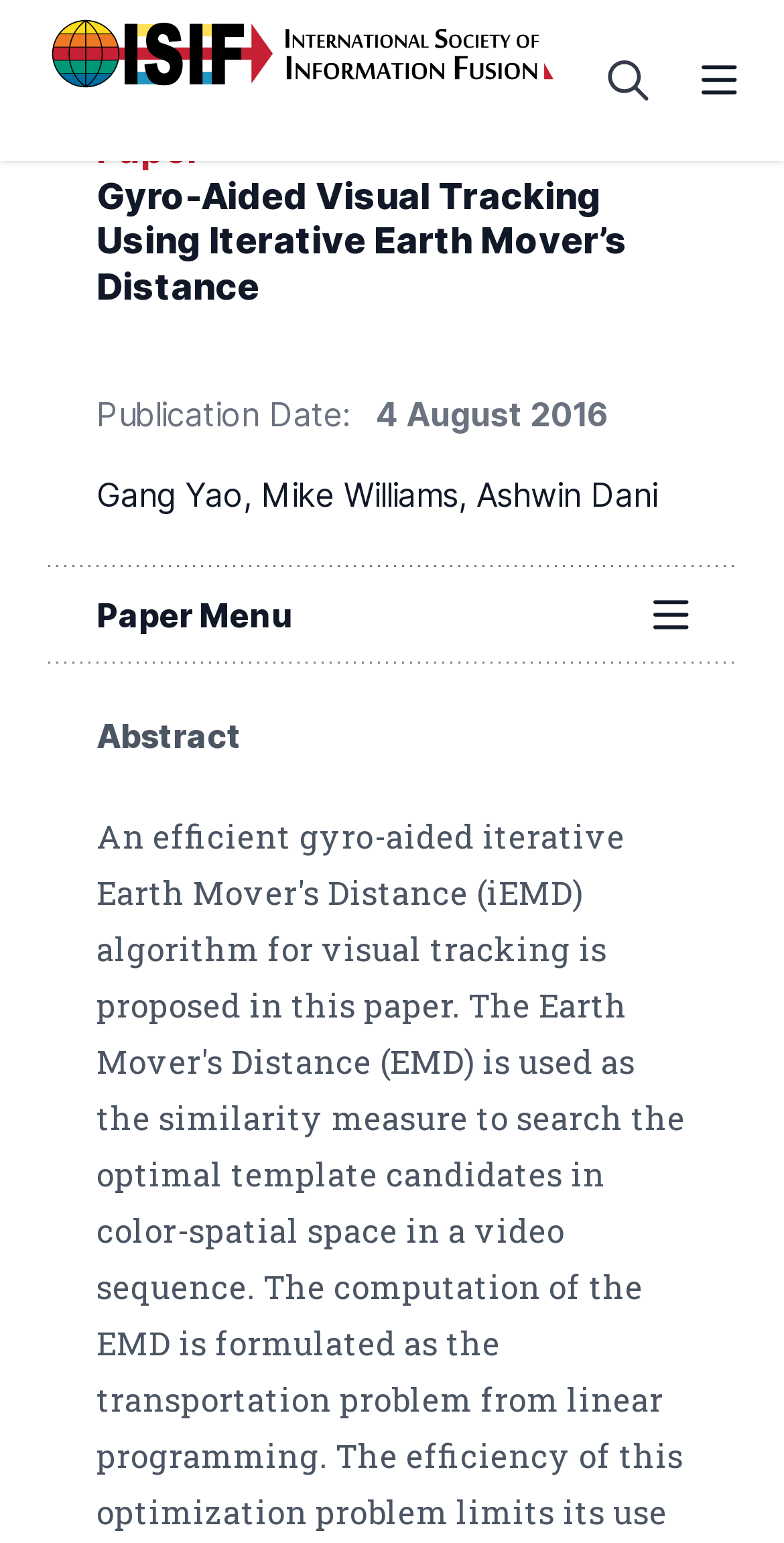Carefully examine the image and provide an in-depth answer to the question: What is the button located at the top-right corner?

I looked at the top-right corner of the webpage and found a button labeled 'Menu'.